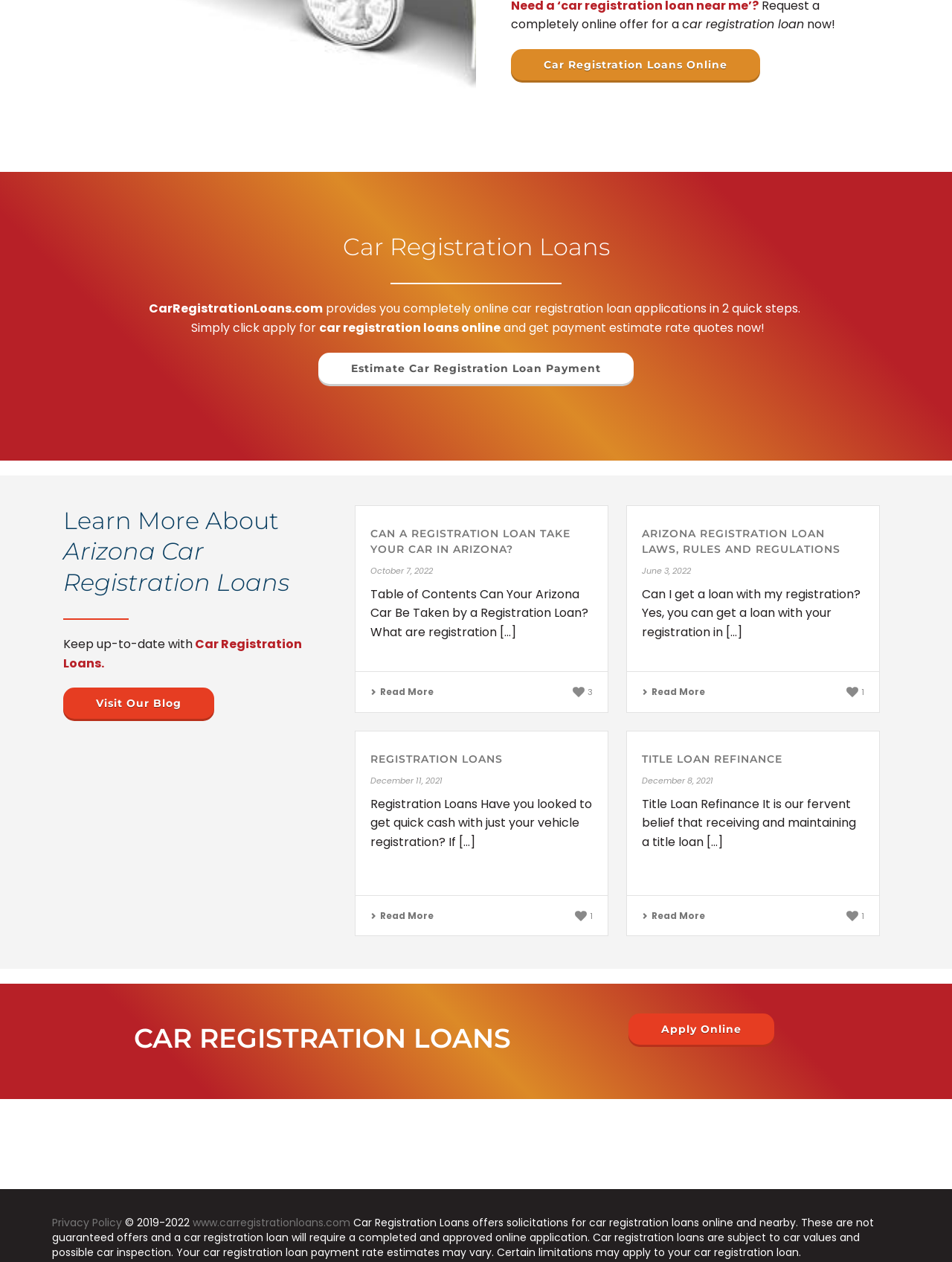Locate the bounding box coordinates of the clickable region necessary to complete the following instruction: "Apply for car registration loans online". Provide the coordinates in the format of four float numbers between 0 and 1, i.e., [left, top, right, bottom].

[0.66, 0.803, 0.813, 0.828]